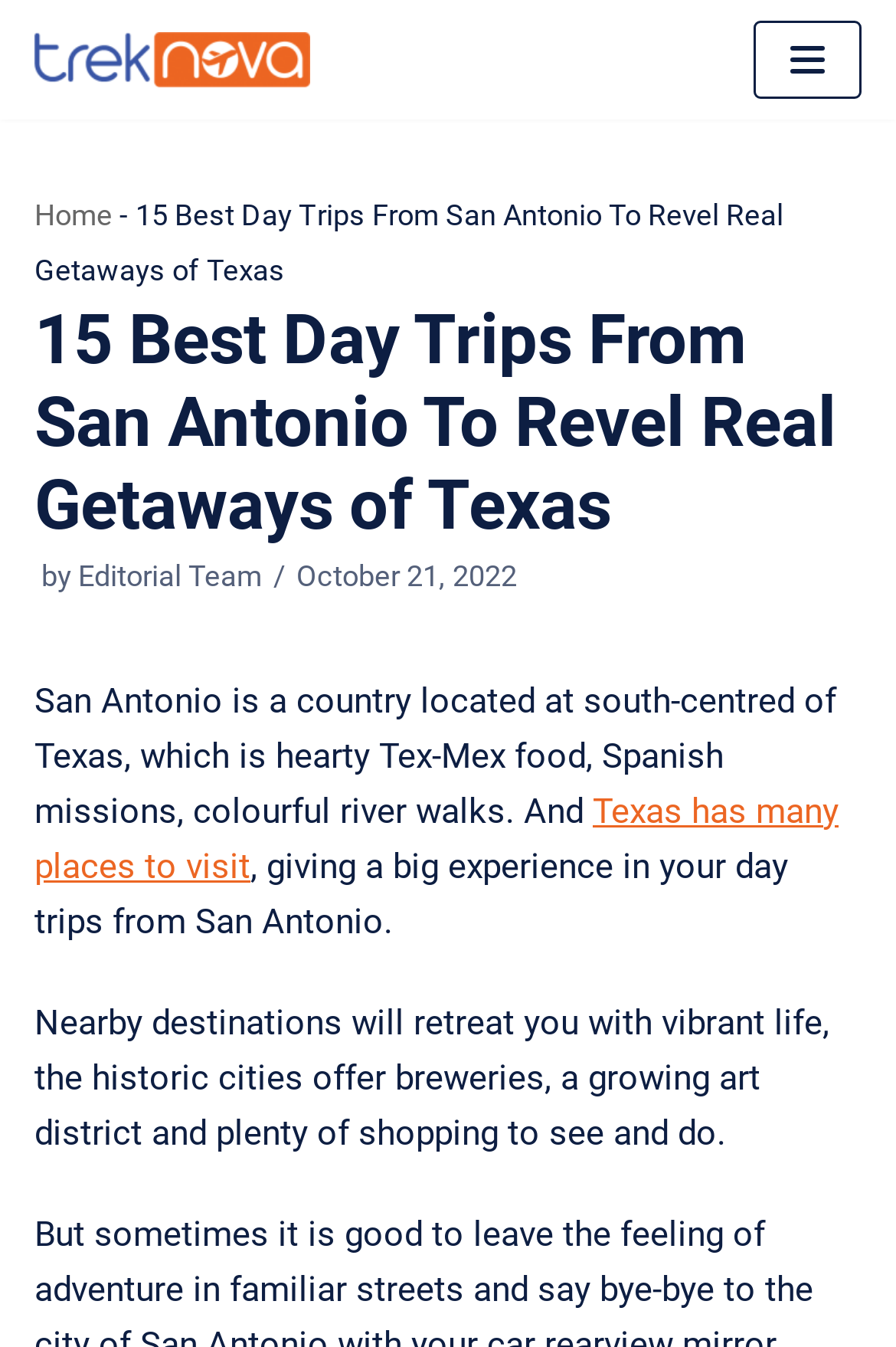Using the description: "Editorial Team", identify the bounding box of the corresponding UI element in the screenshot.

[0.087, 0.414, 0.292, 0.44]